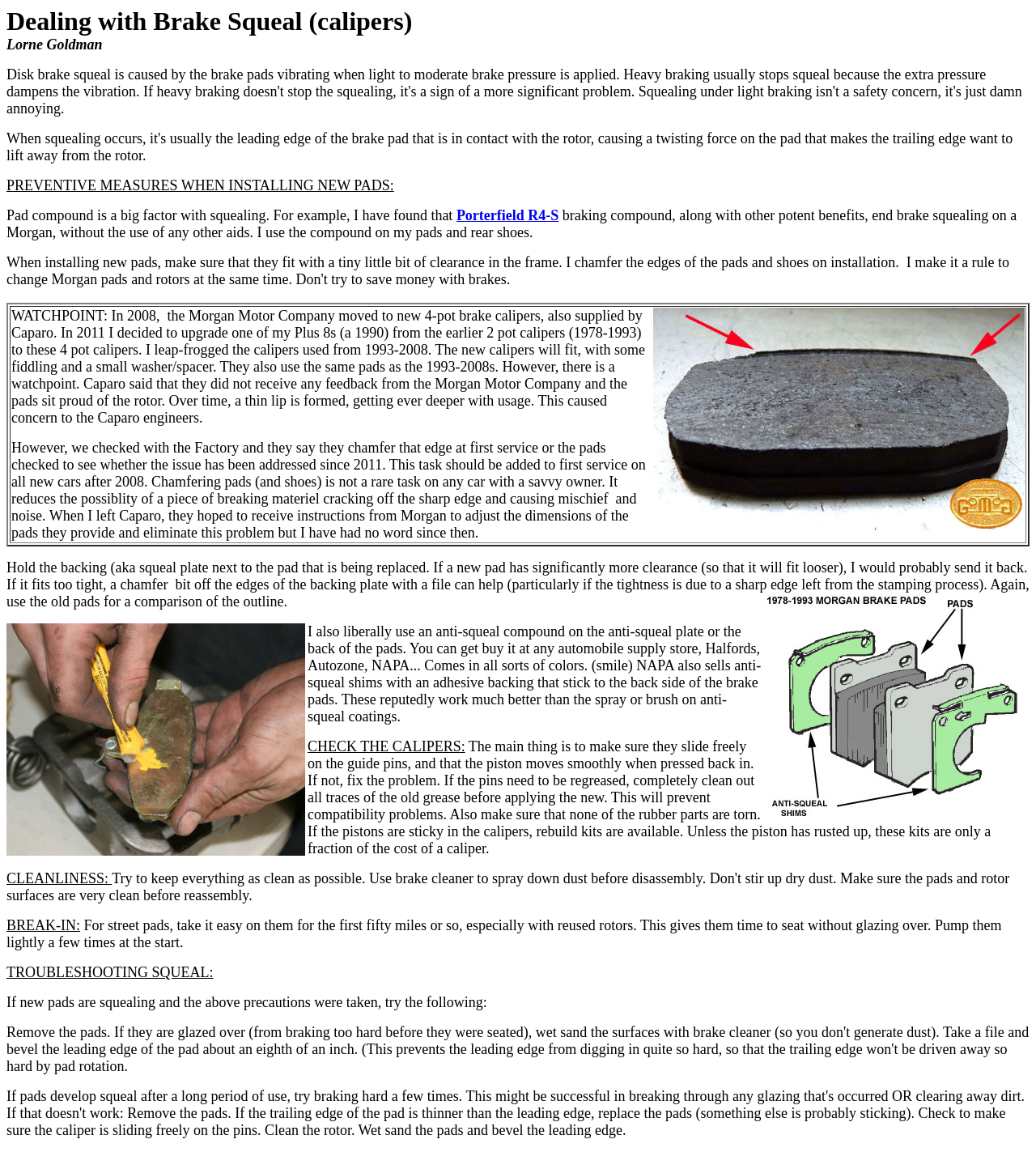Identify the bounding box of the HTML element described as: "Porterfield R4-S".

[0.441, 0.18, 0.539, 0.194]